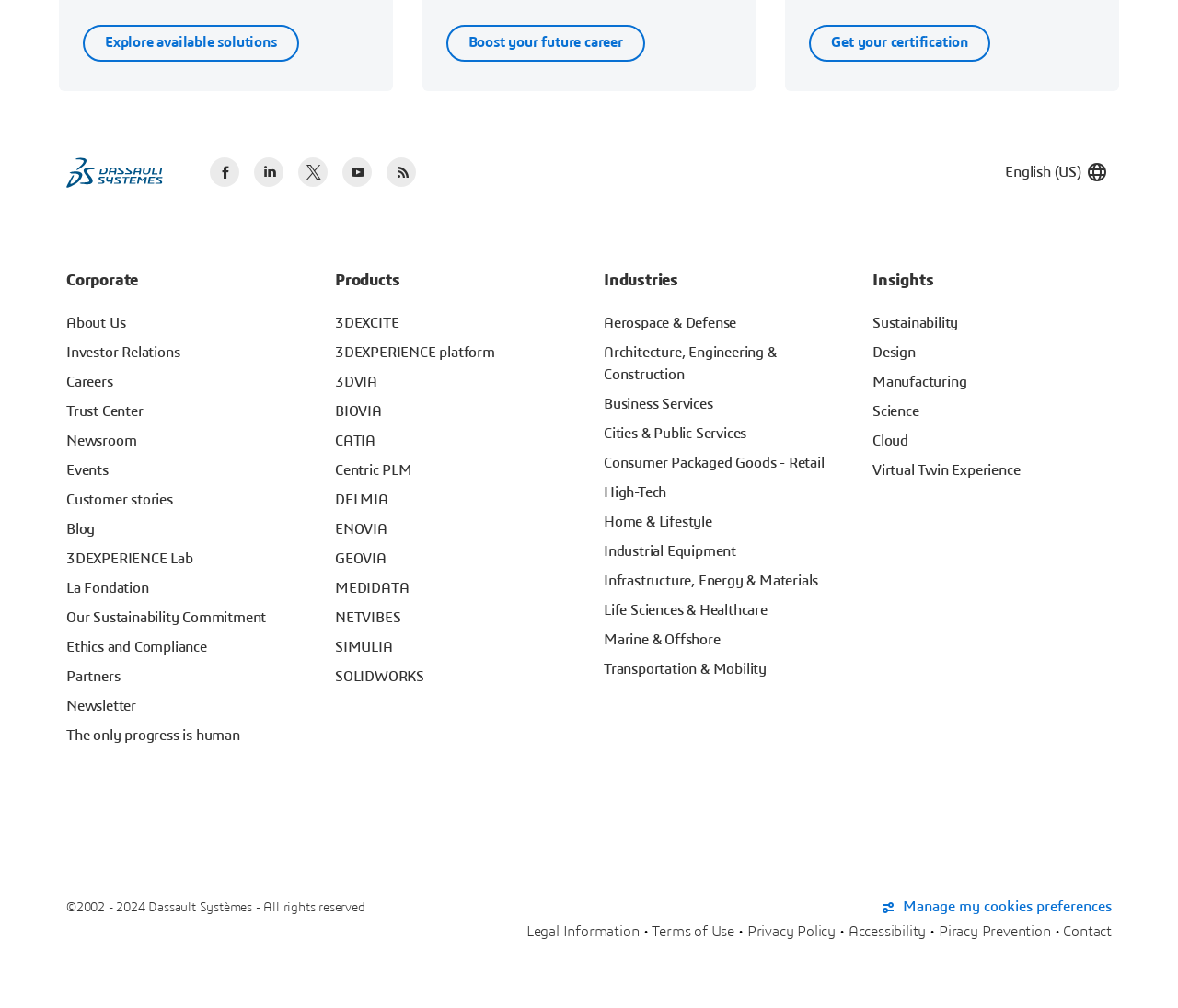What is the copyright year range of the website?
Use the information from the image to give a detailed answer to the question.

The copyright year range can be found at the bottom of the webpage, where it says '©2002 - 2024'. This indicates that the website's content is copyrighted from 2002 to 2024.